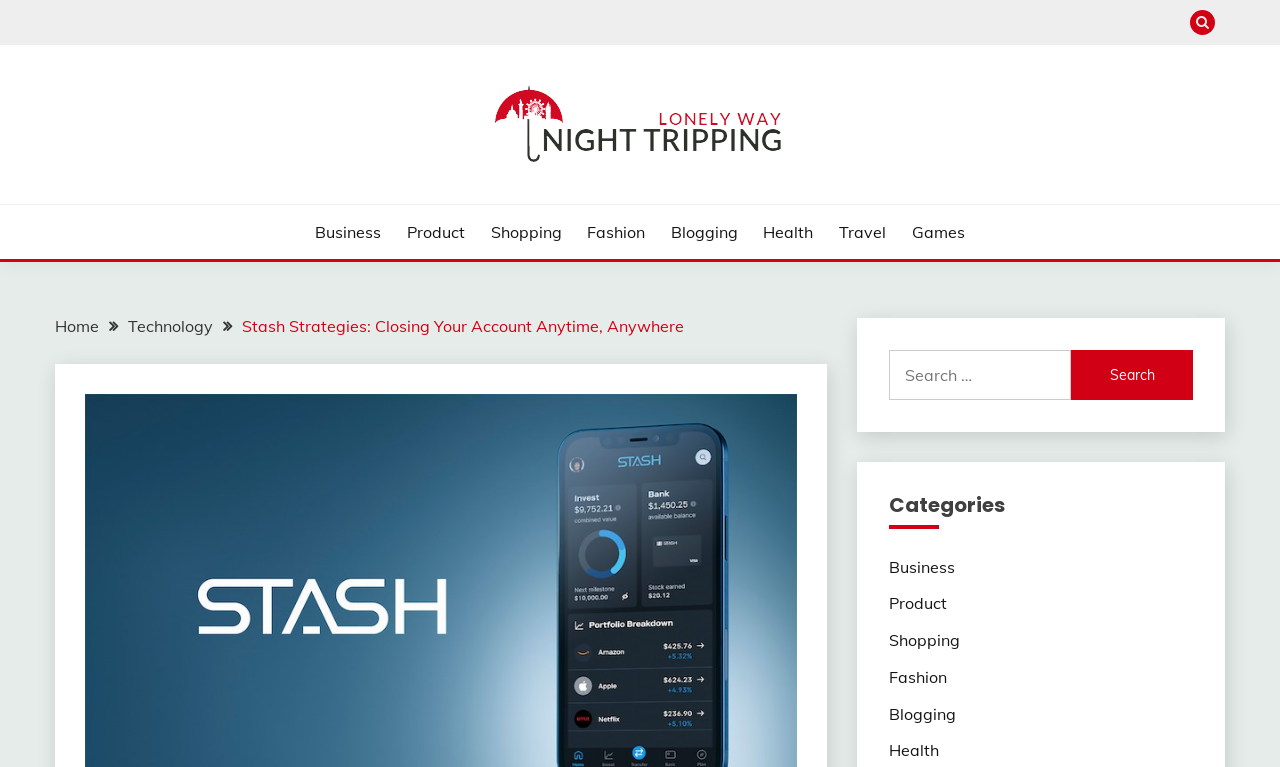Please determine the bounding box coordinates of the clickable area required to carry out the following instruction: "Click the Night Tripping button". The coordinates must be four float numbers between 0 and 1, represented as [left, top, right, bottom].

[0.043, 0.104, 0.957, 0.22]